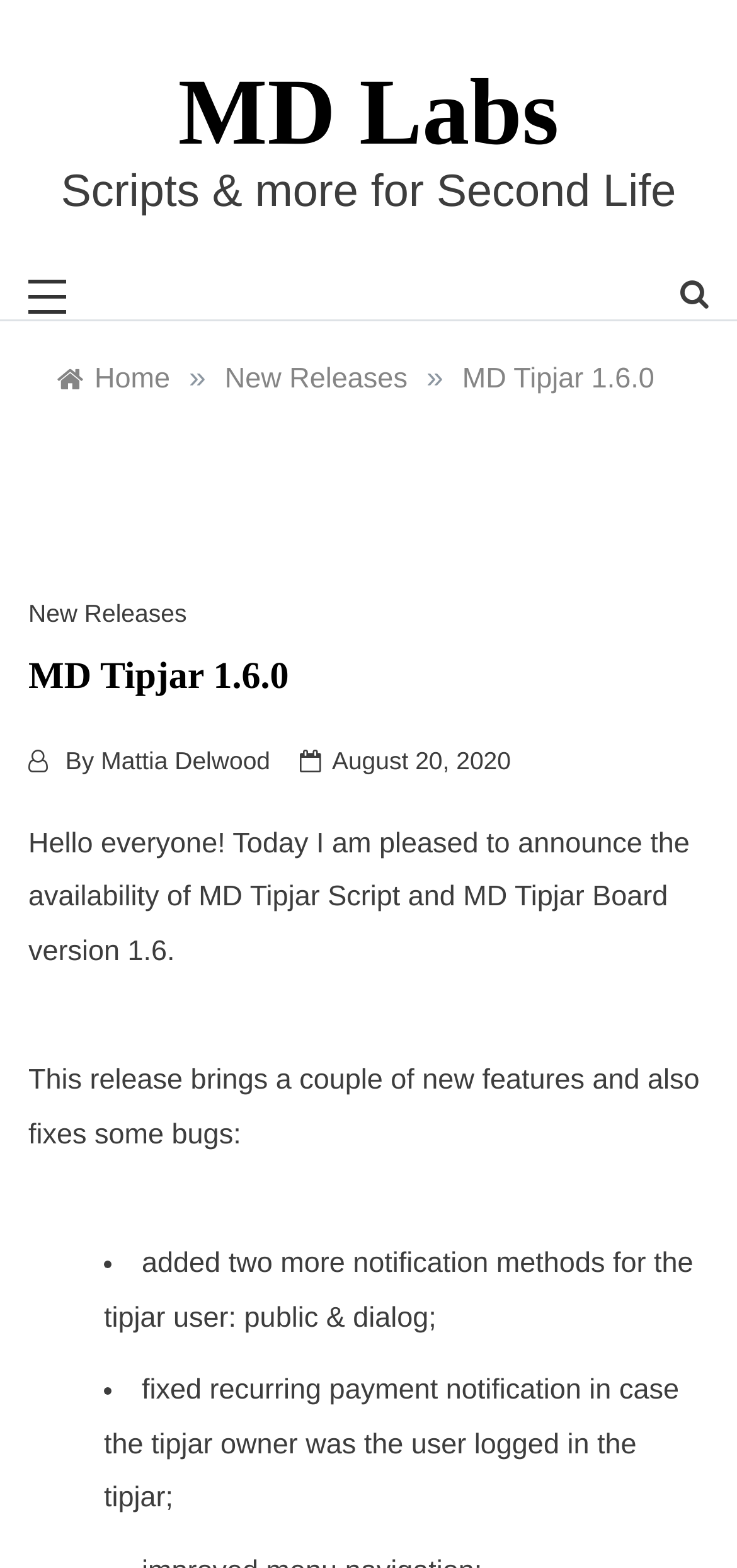What is the release date of MD Tipjar 1.6.0?
Based on the screenshot, give a detailed explanation to answer the question.

The link 'August 20, 2020' is present in the announcement, which suggests that it is the release date of MD Tipjar 1.6.0.